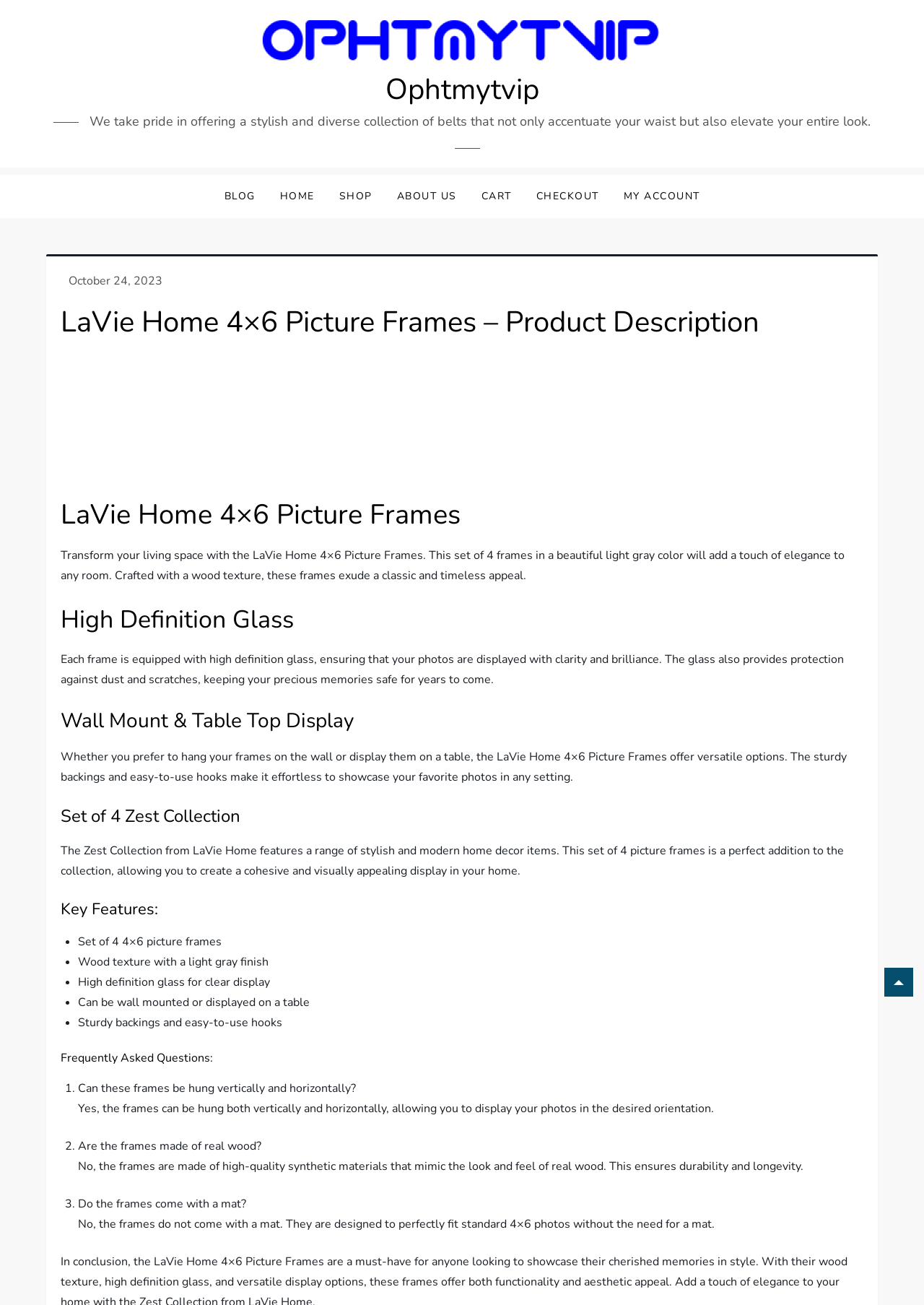Give a concise answer using only one word or phrase for this question:
What is the color of the LaVie Home 4x6 Picture Frames?

Light gray